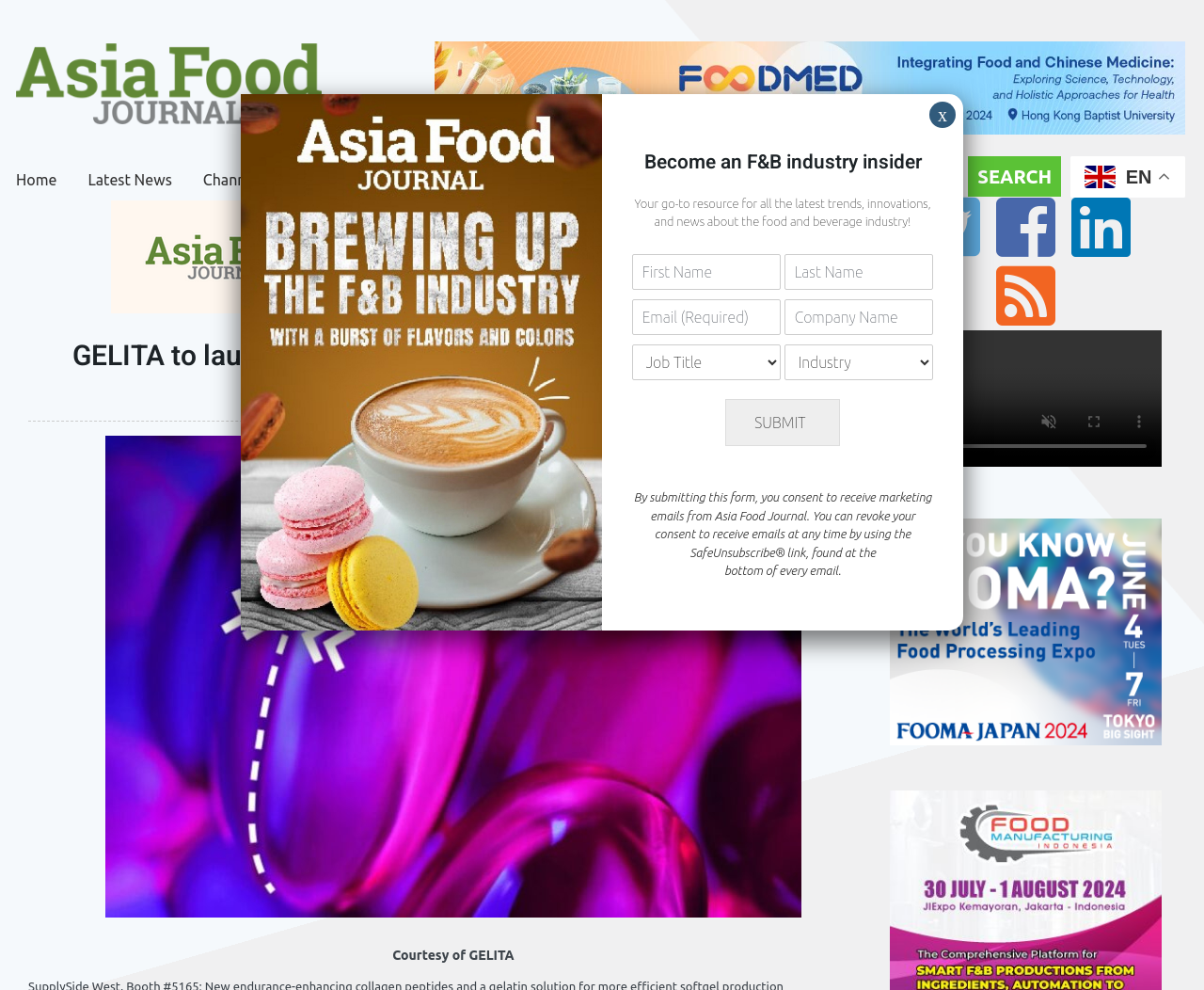Find the bounding box coordinates of the element's region that should be clicked in order to follow the given instruction: "Submit the form". The coordinates should consist of four float numbers between 0 and 1, i.e., [left, top, right, bottom].

[0.603, 0.403, 0.697, 0.451]